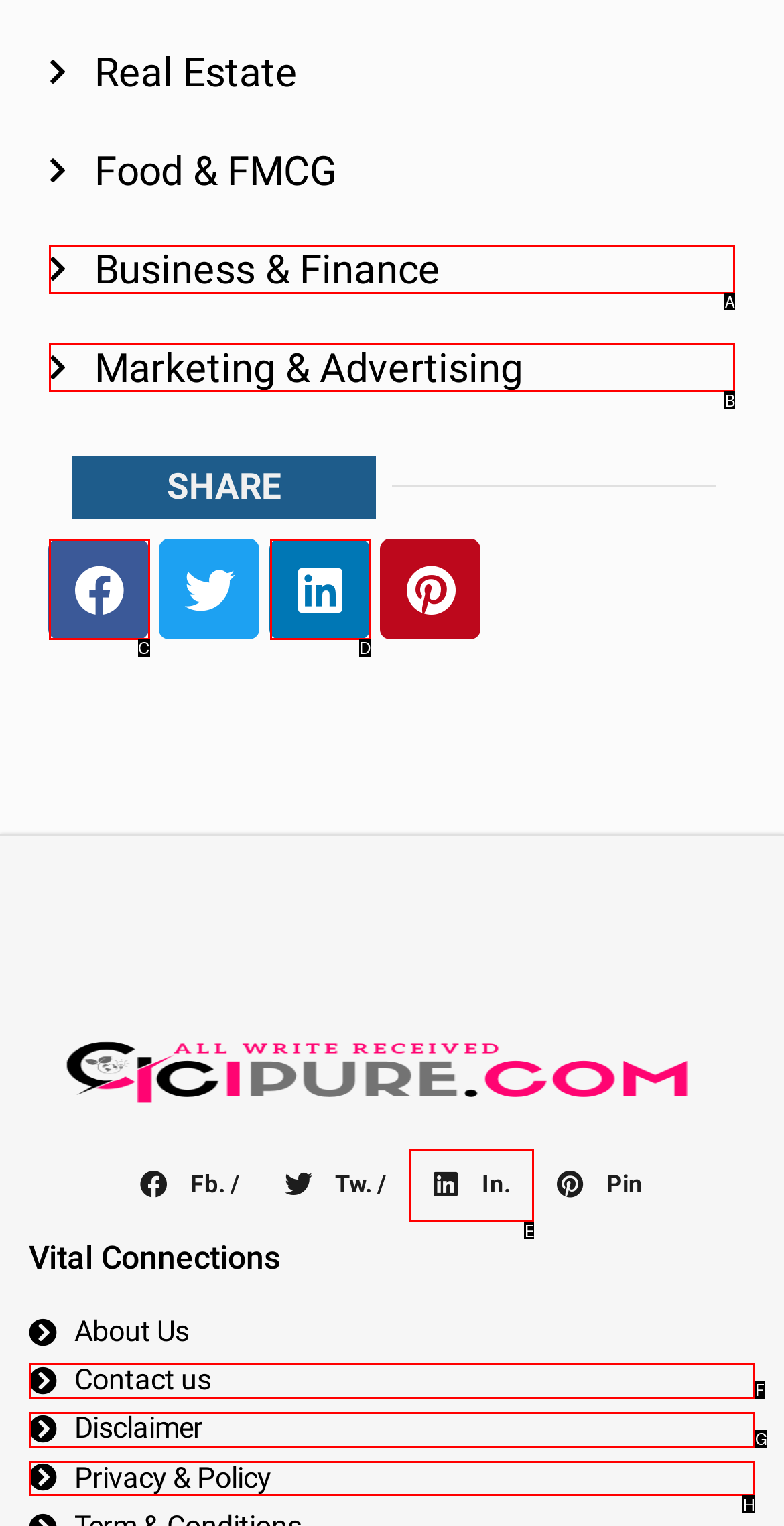Choose the option that matches the following description: Business & Finance
Reply with the letter of the selected option directly.

A